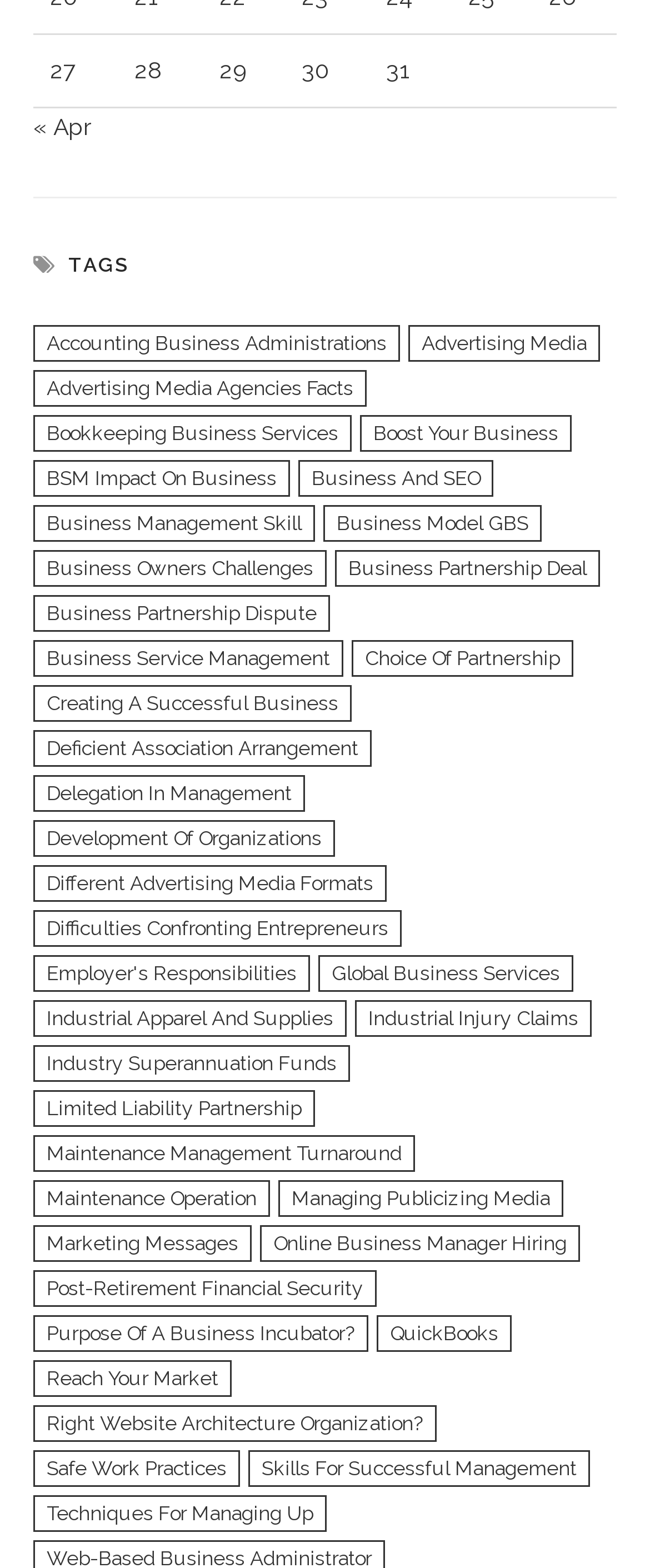What is the last tag listed?
Look at the image and respond with a one-word or short phrase answer.

Techniques For Managing Up